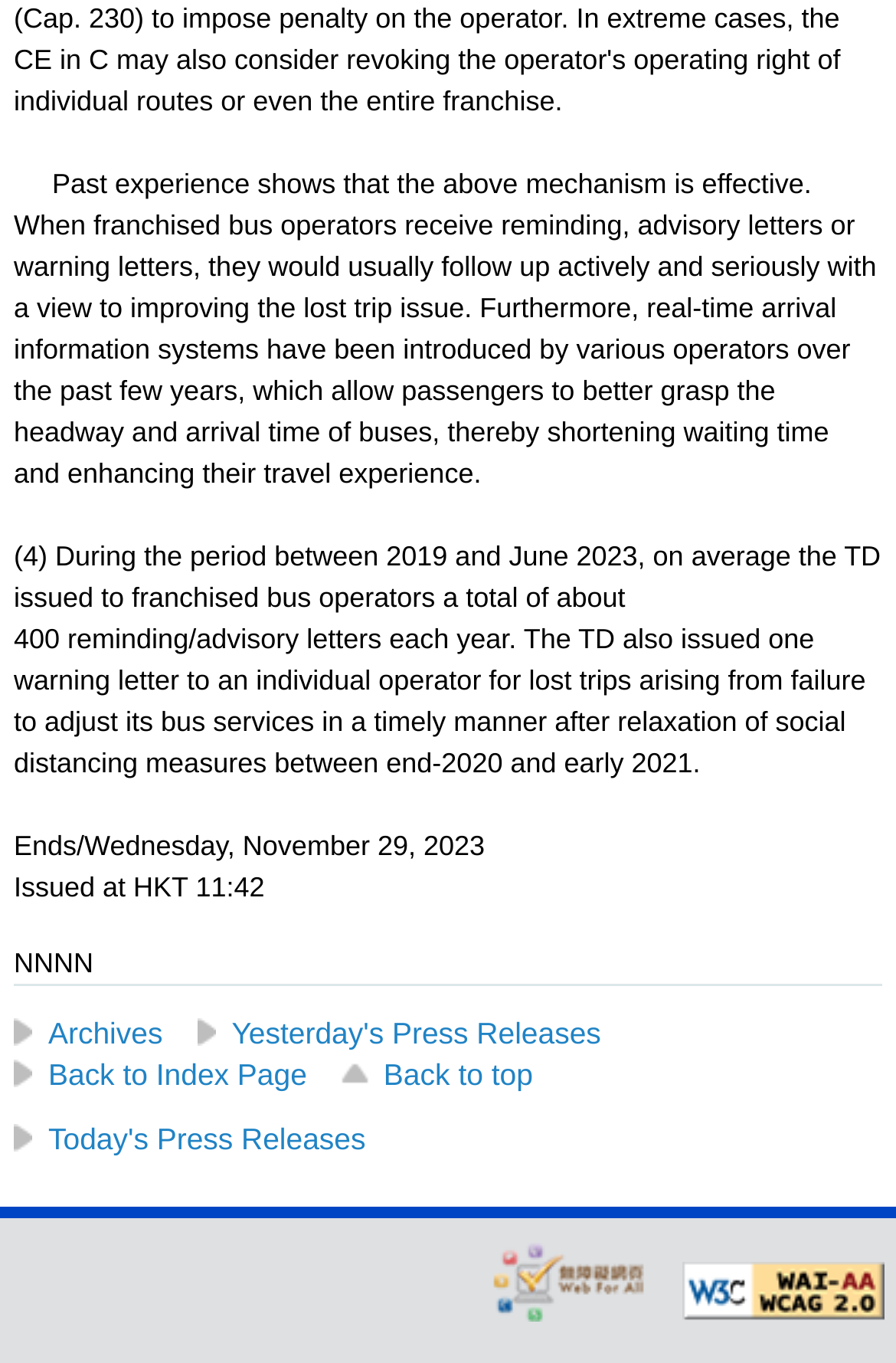Determine the bounding box for the described HTML element: "Back to Index Page". Ensure the coordinates are four float numbers between 0 and 1 in the format [left, top, right, bottom].

[0.015, 0.775, 0.343, 0.801]